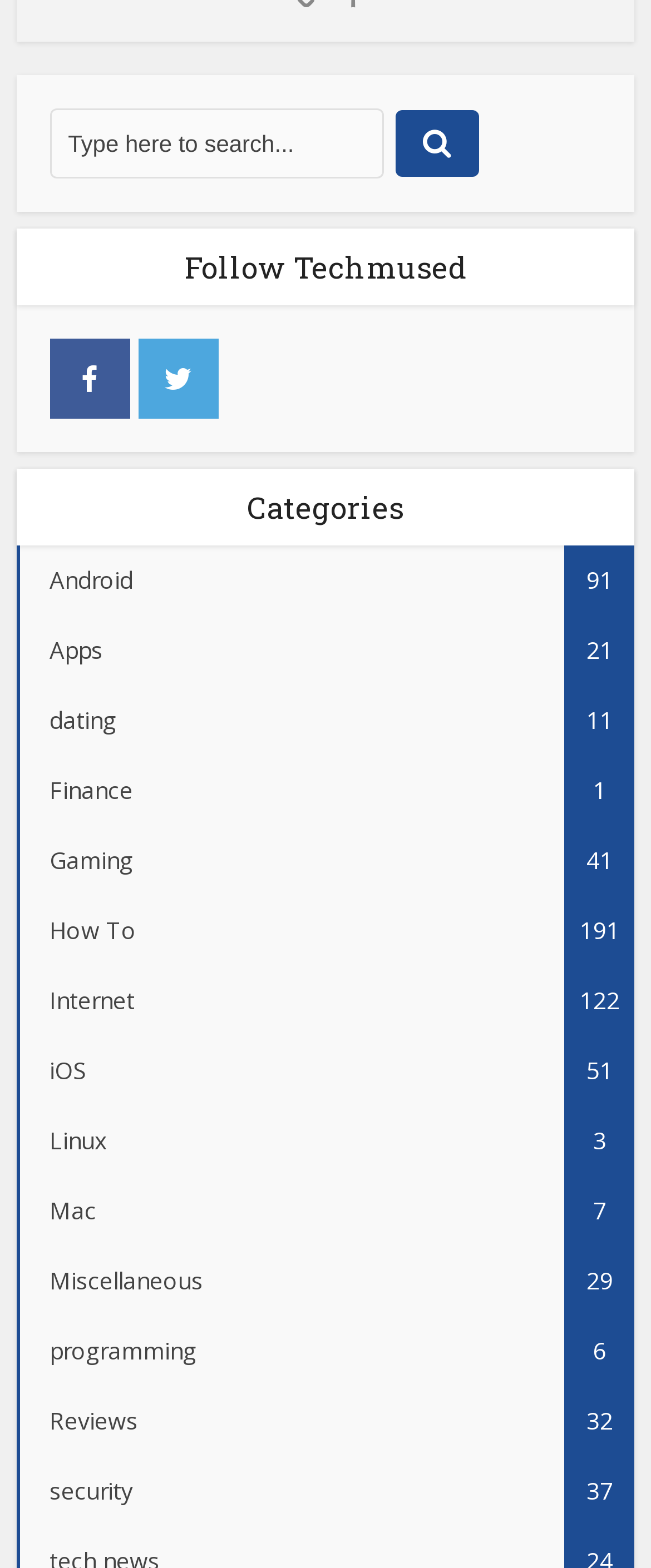Use a single word or phrase to answer the question:
What is the function of the button next to the textbox?

Search